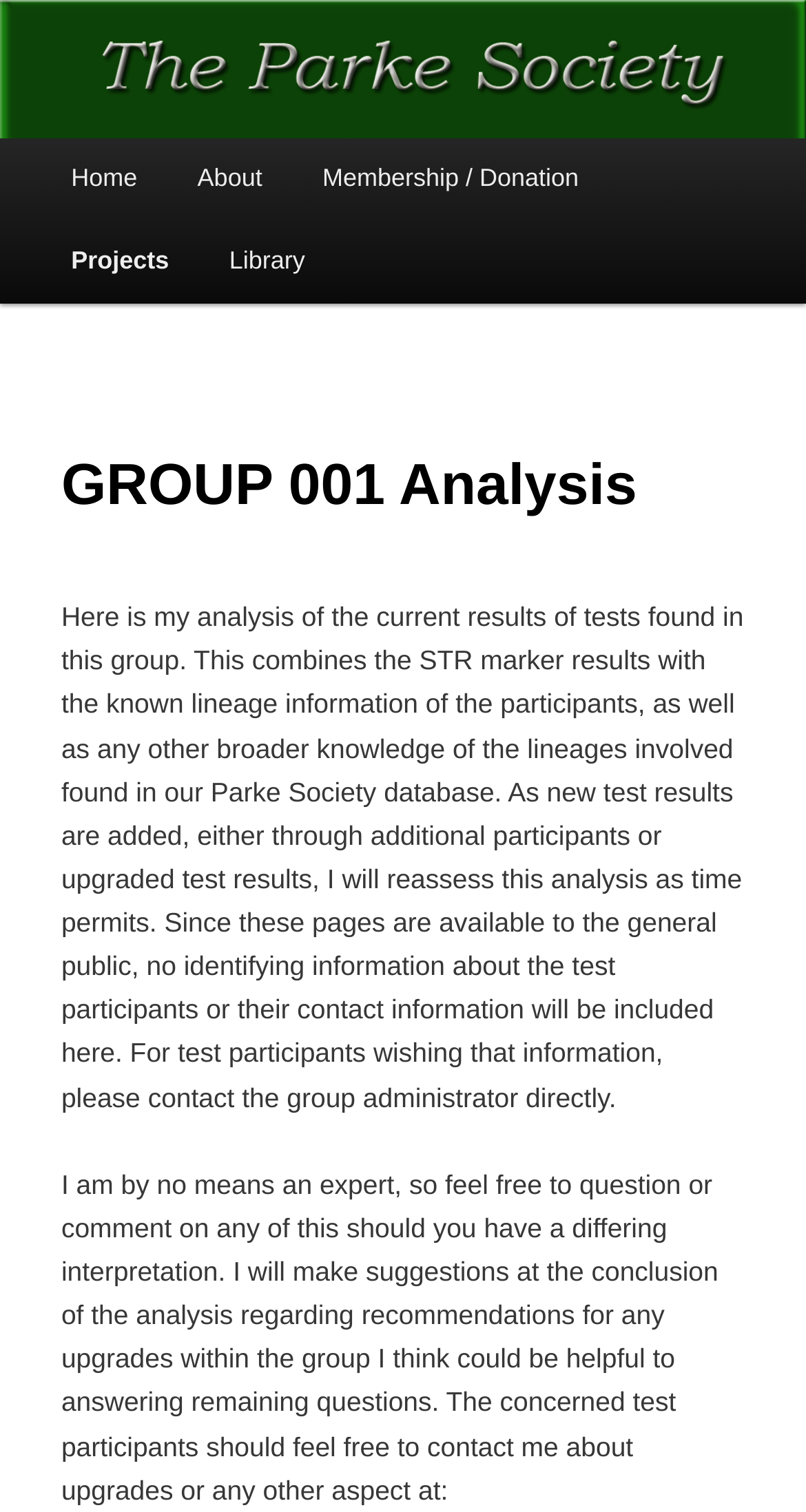How often is the analysis updated?
Please provide a comprehensive answer based on the visual information in the image.

The frequency of updates to the analysis can be inferred from the static text element that describes the analysis. The text states that the analysis will be reassessed as new test results are added, but does not provide a specific schedule for updates. Instead, it indicates that updates will occur 'as time permits', suggesting that the frequency of updates is dependent on the availability of time and resources.